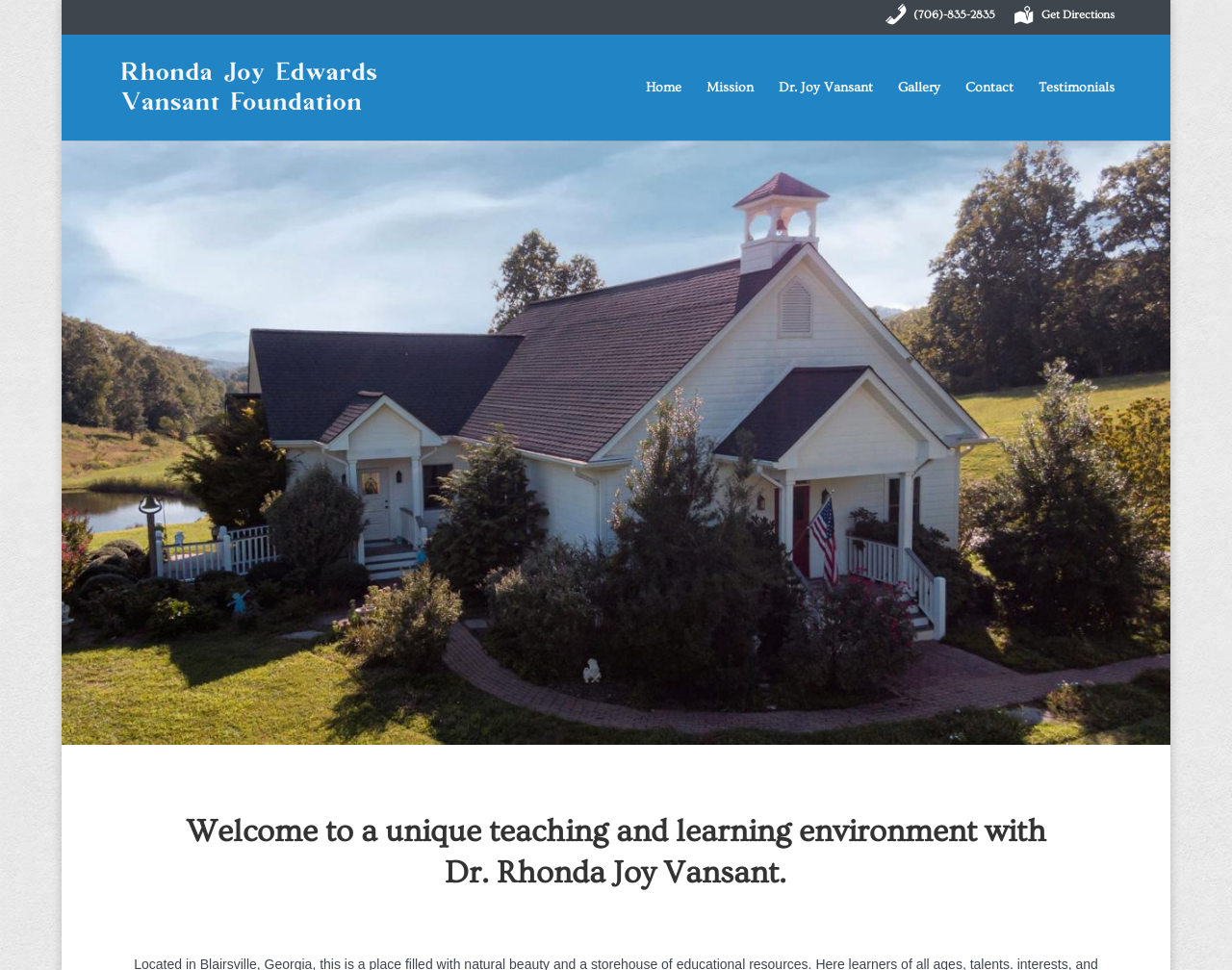Based on the image, give a detailed response to the question: How many navigation links are there?

I counted the number of link elements with text 'Home', 'Mission', 'Dr. Joy Vansant', 'Gallery', 'Contact', and 'Testimonials', which are likely to be navigation links, and found that there are 6 of them.